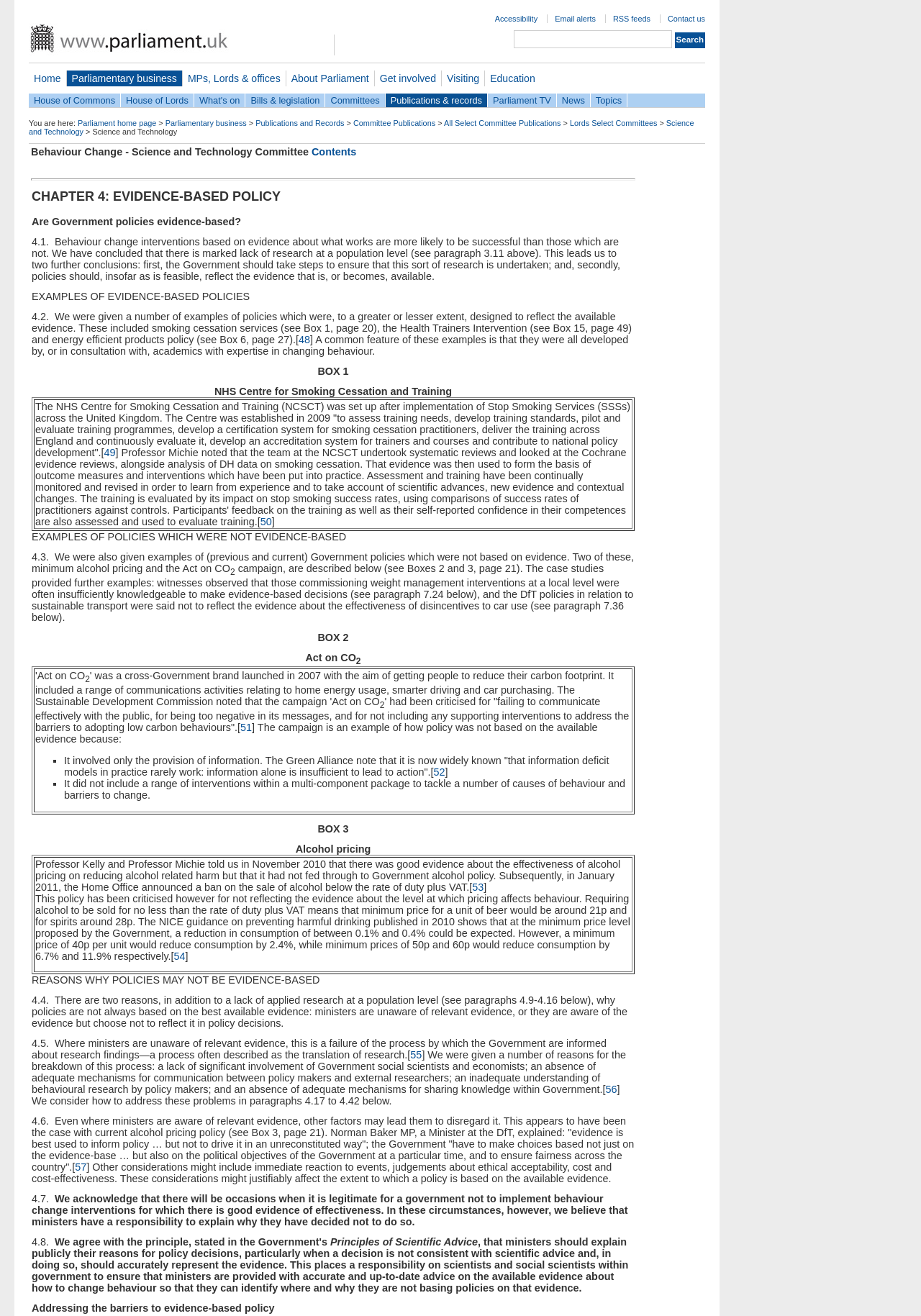Describe every aspect of the webpage in a detailed manner.

The webpage is about the House of Lords' Science and Technology Committee, specifically focusing on Behaviour Change. At the top, there are several links to other pages, including "Accessibility", "Email alerts", "RSS feeds", and "Contact us". Below these links, there is a search bar with a "Search" button.

On the left side, there is a navigation menu with links to various sections, including "Home", "Parliamentary business", "MPs, Lords & offices", "About Parliament", "Get involved", "Visiting", and "Education". Below this menu, there are more links to specific pages, such as "House of Commons", "House of Lords", "What's on", "Bills & legislation", "Committees", "Publications & records", "Parliament TV", and "News".

The main content of the page is divided into sections, each with a heading and a brief description. The first section is about the Behaviour Change - Science and Technology Committee, with a link to its contents. Below this, there is a table with several rows, each containing a link to a specific topic, such as "BOX 1", "BOX 2", and "BOX 3". These boxes contain detailed information about examples of policies that were not evidence-based, including the NHS Centre for Smoking Cessation and Training, the "Act on CO2" campaign, and alcohol pricing.

Throughout the page, there are many links to external sources, such as references to academic studies and government reports. The text is dense and informative, suggesting that the page is intended for an audience interested in the details of behaviour change policies and their evidence base.